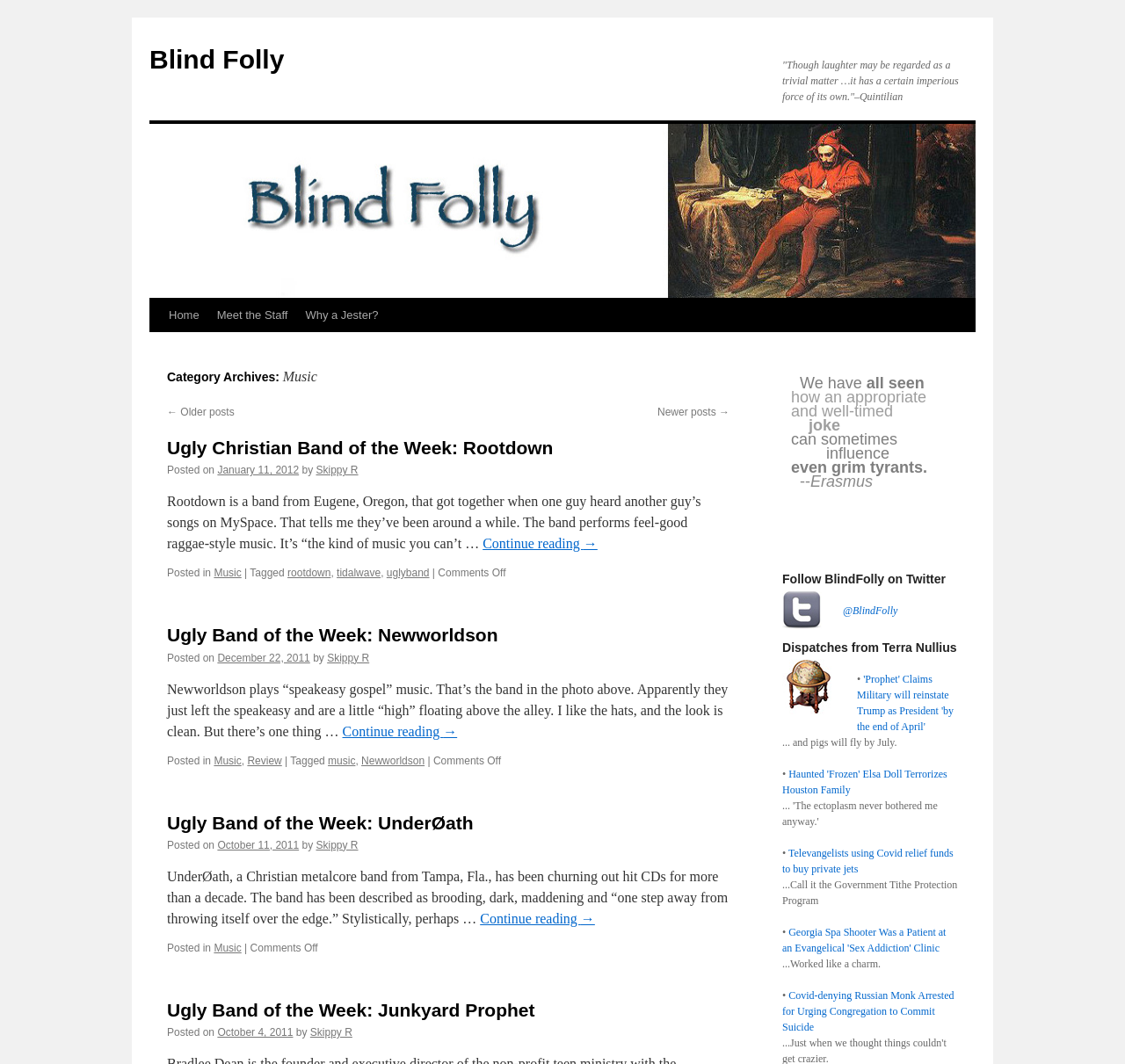Please identify the bounding box coordinates of the element that needs to be clicked to execute the following command: "View the 'Music' category". Provide the bounding box using four float numbers between 0 and 1, formatted as [left, top, right, bottom].

[0.19, 0.533, 0.215, 0.544]